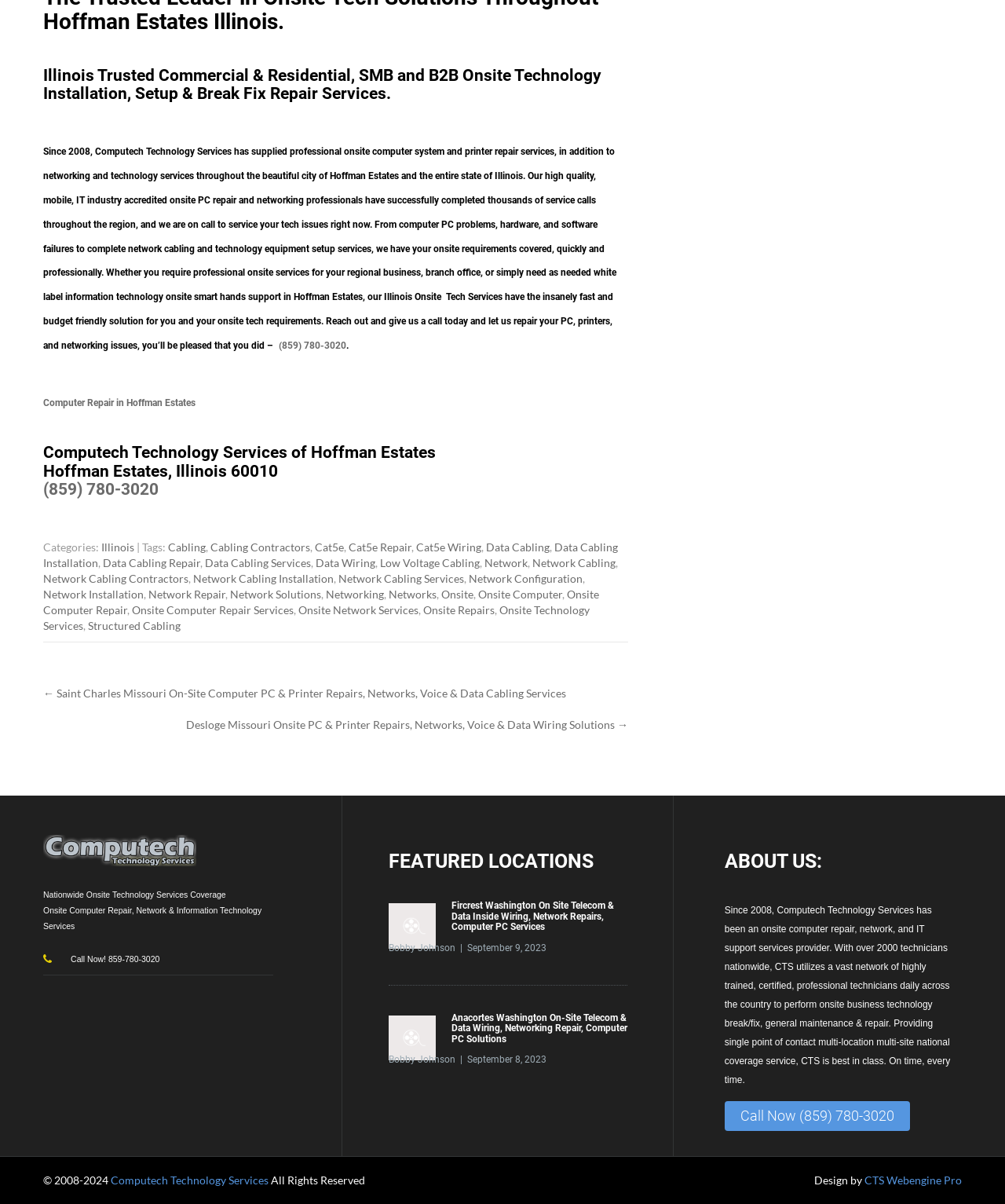Please determine the bounding box coordinates of the element to click in order to execute the following instruction: "Navigate to the post about Fircrest Washington On Site Telecom & Data Inside Wiring, Network Repairs, Computer PC Services". The coordinates should be four float numbers between 0 and 1, specified as [left, top, right, bottom].

[0.387, 0.748, 0.624, 0.789]